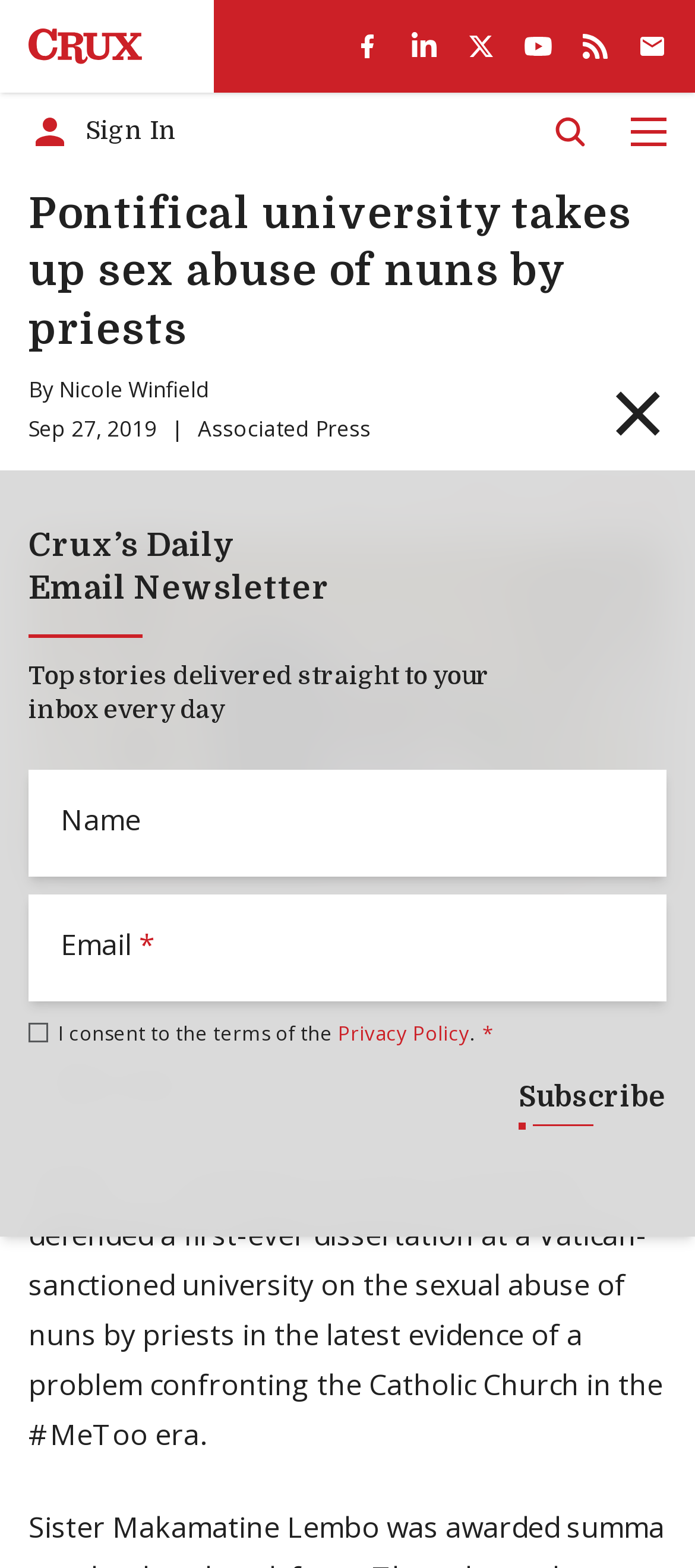Provide the bounding box coordinates of the section that needs to be clicked to accomplish the following instruction: "Share on Facebook."

[0.569, 0.299, 0.651, 0.335]